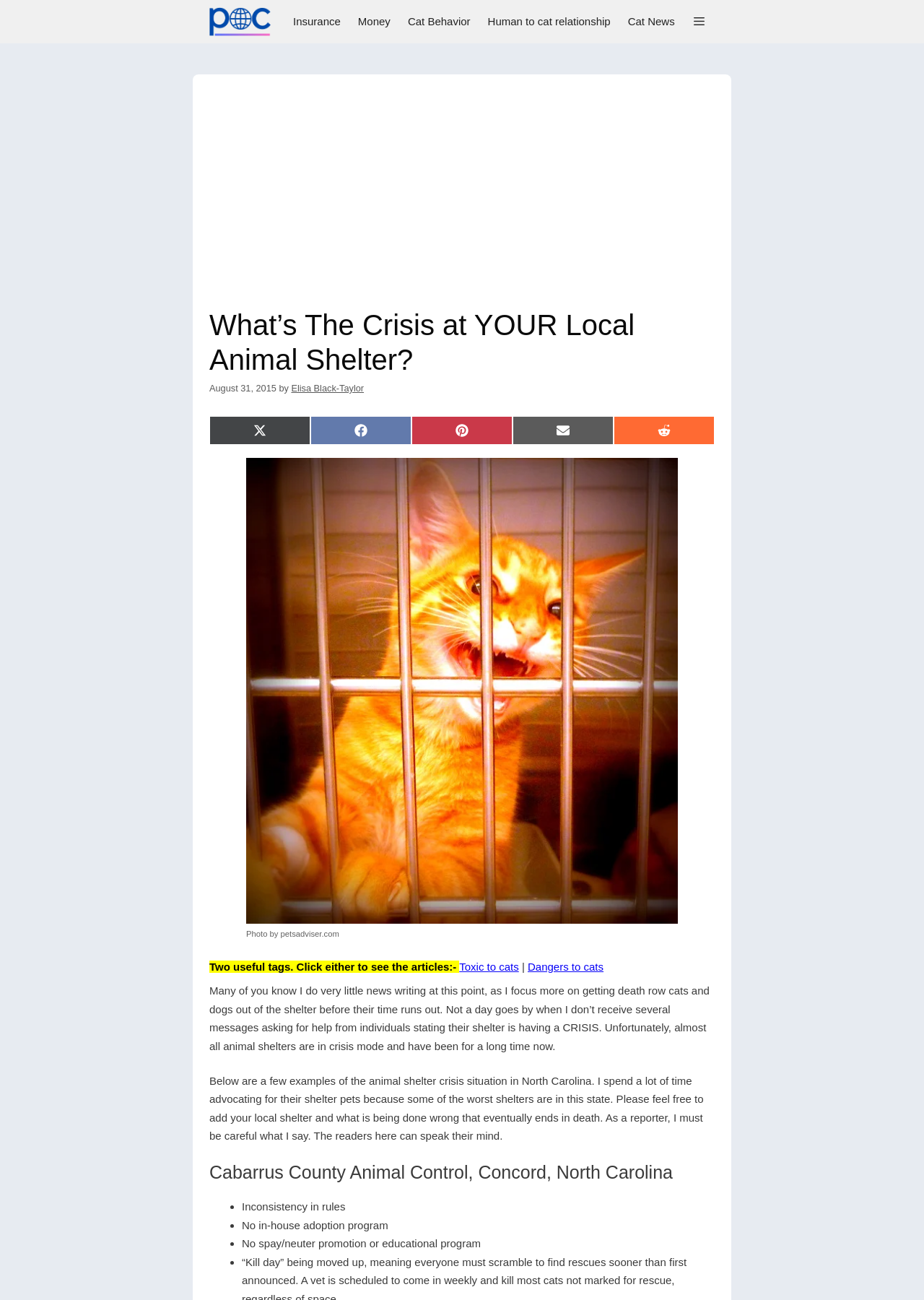What is the date of the article?
Look at the image and respond with a one-word or short-phrase answer.

August 31, 2015